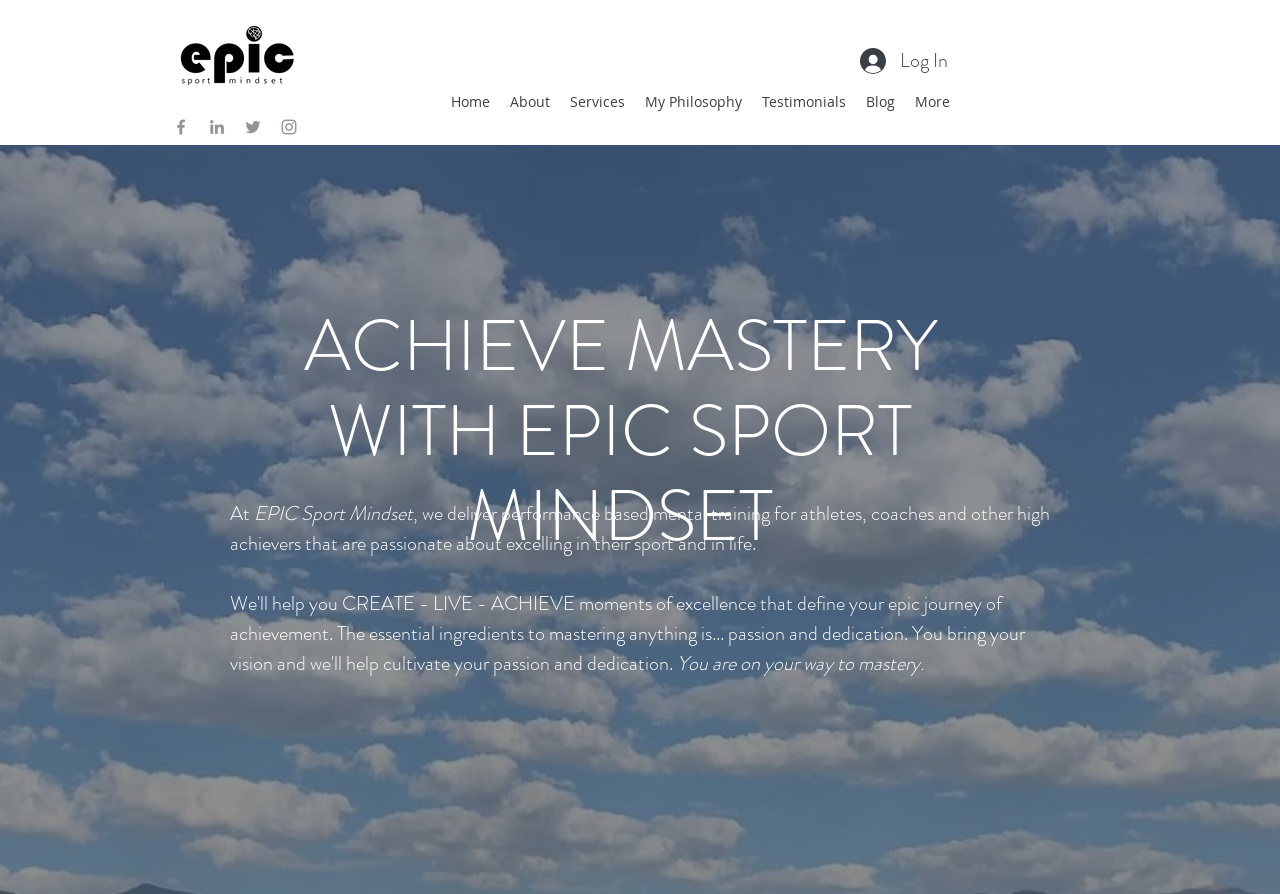Please reply to the following question with a single word or a short phrase:
What is the logo of the website?

Epic logo